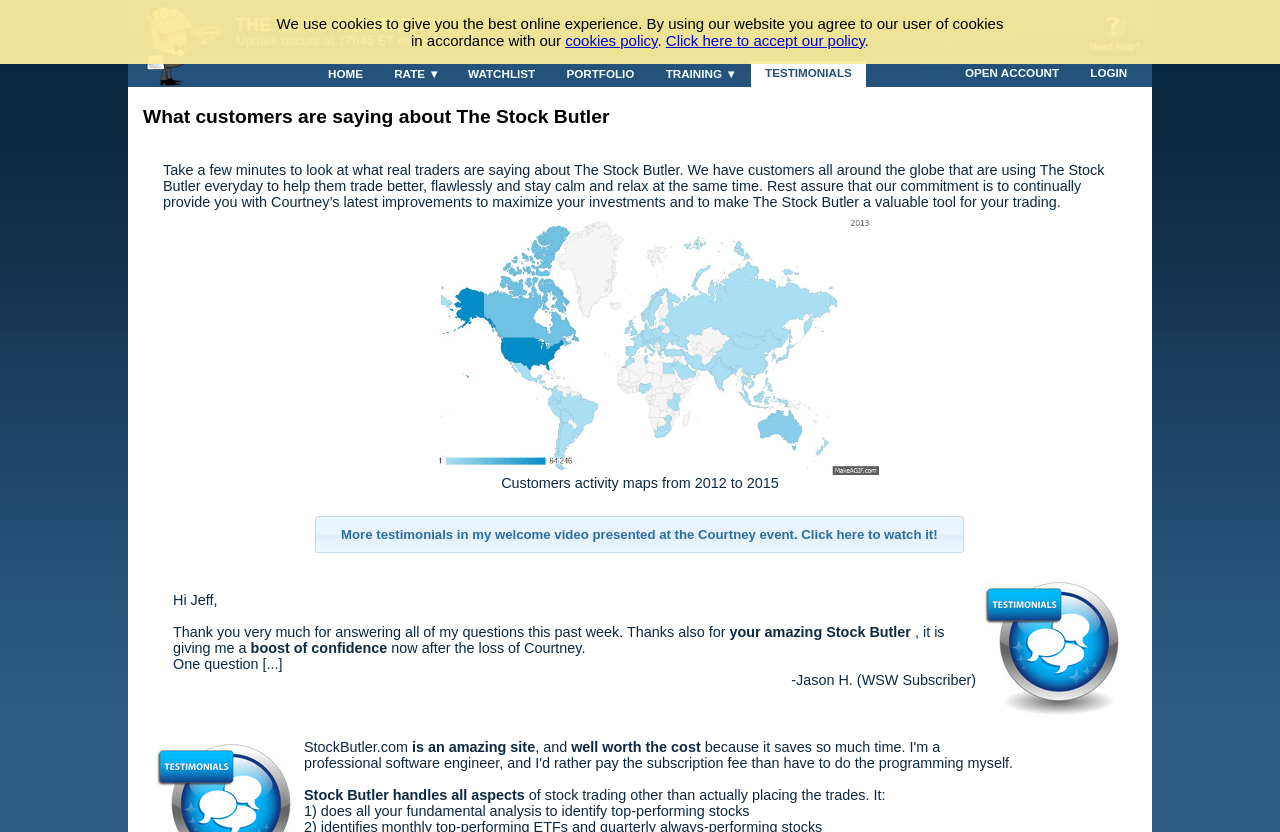Identify the coordinates of the bounding box for the element that must be clicked to accomplish the instruction: "Read Neverwhere article".

None